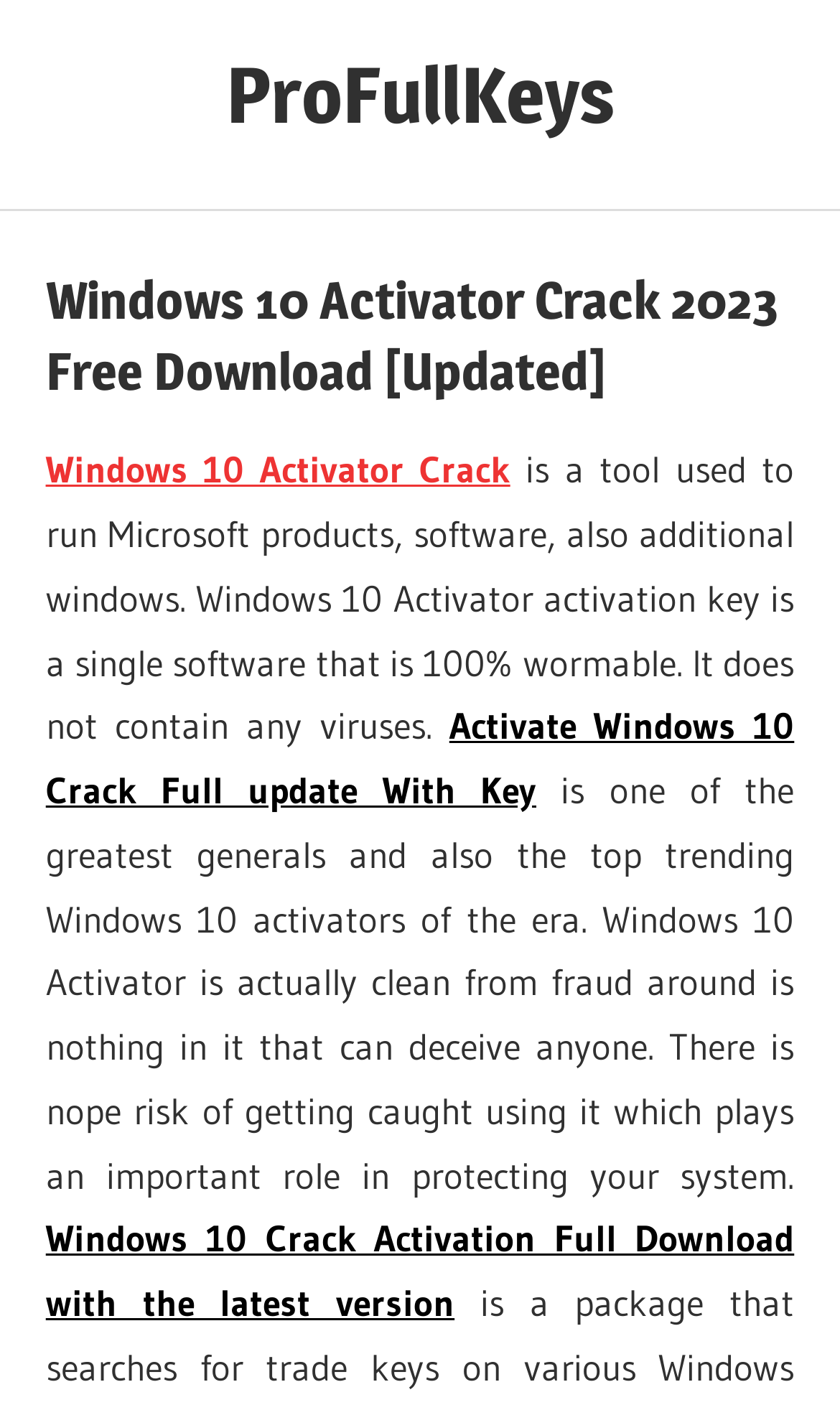Determine the main headline from the webpage and extract its text.

Windows 10 Activator Crack 2023 Free Download [Updated]